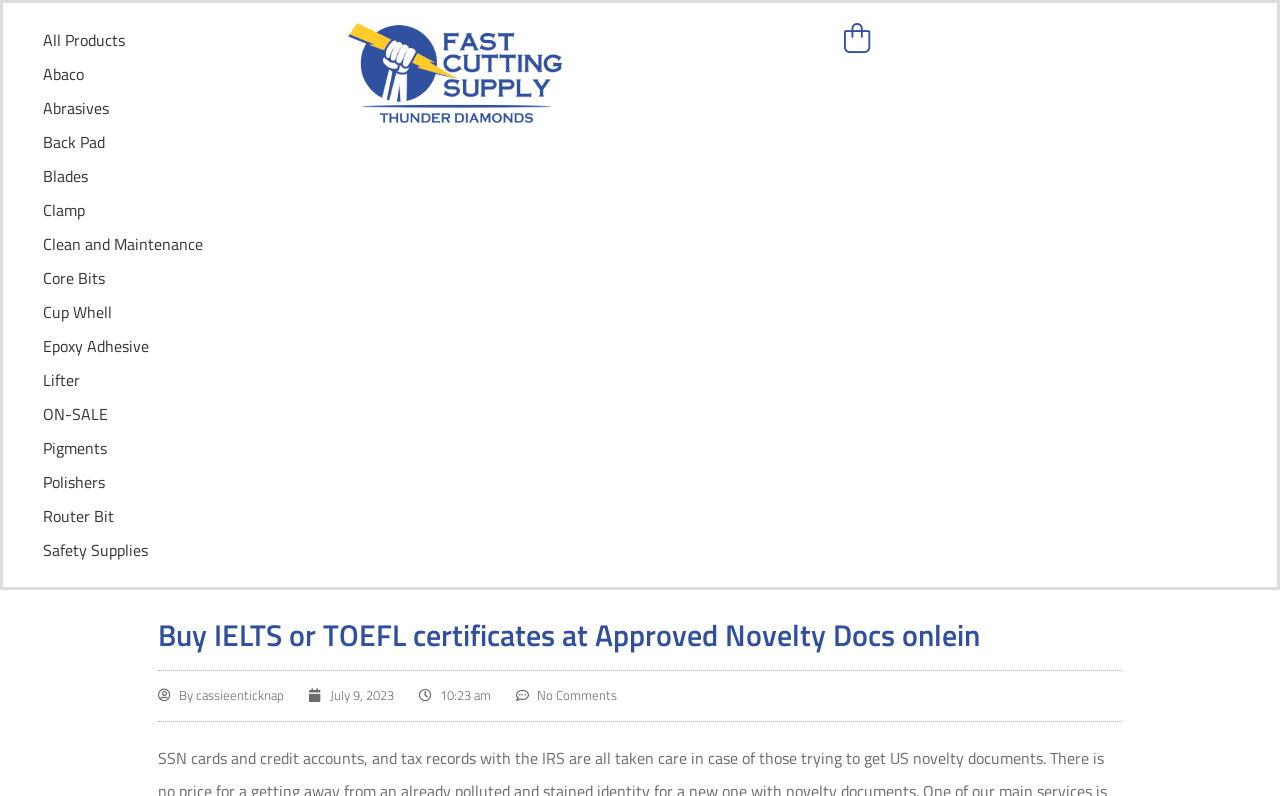Provide an in-depth description of the elements and layout of the webpage.

The webpage appears to be an online store selling various products, including diamond tools and safety supplies. At the top of the page, there is a heading that reads "Buy IELTS or TOEFL certificates at Approved Novelty Docs onlein". Below this heading, there is a horizontal menu with links to different product categories, such as "All Products", "Abaco", "Abrasives", and so on. Each link is positioned closely together, with the "All Products" link at the far left and the "Pigments" link at the far right.

To the right of the menu, there is a large image with a link to "Fast Cutting - Diamond Tools for cutting, polishing, coring, edging e grinding." Below this image, there is a link to "View your shopping cart".

Further down the page, there is a section with a heading that appears to be a blog post or article. The heading reads "Buy IELTS or TOEFL certificates at Approved Novelty Docs onlein". Below this heading, there are links to the author's name, the date "July 9, 2023", and the time "10:23 am". There is also a link to "No Comments".

Overall, the webpage has a simple and organized layout, with clear headings and concise text. The product categories are easily accessible through the horizontal menu at the top, and the blog post or article section is clearly separated from the rest of the page.